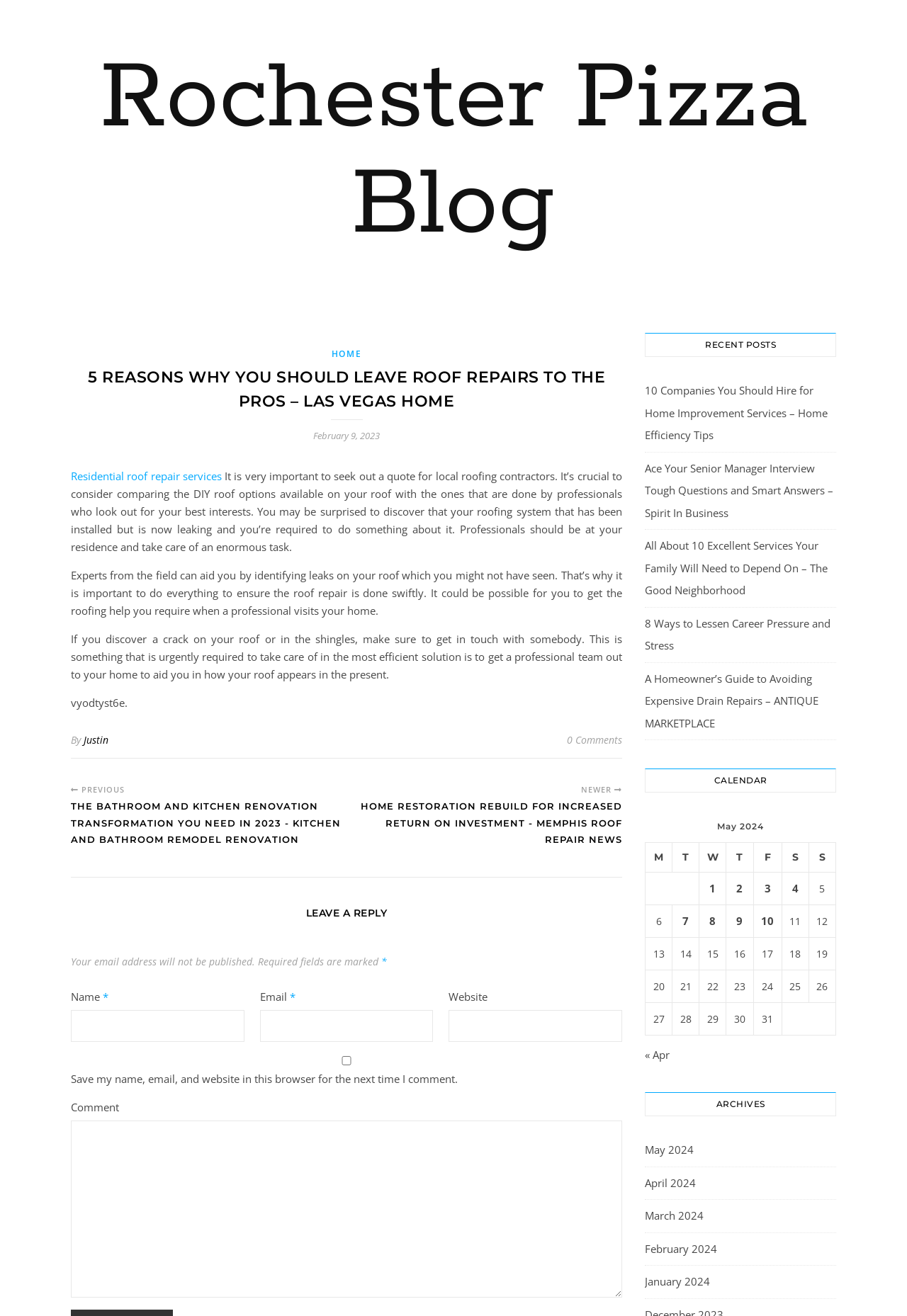Using the information in the image, could you please answer the following question in detail:
What is the importance of seeking a quote for local roofing contractors?

The webpage emphasizes the importance of seeking a quote for local roofing contractors to compare the DIY roof options available on your roof with the ones done by professionals who look out for your best interests.